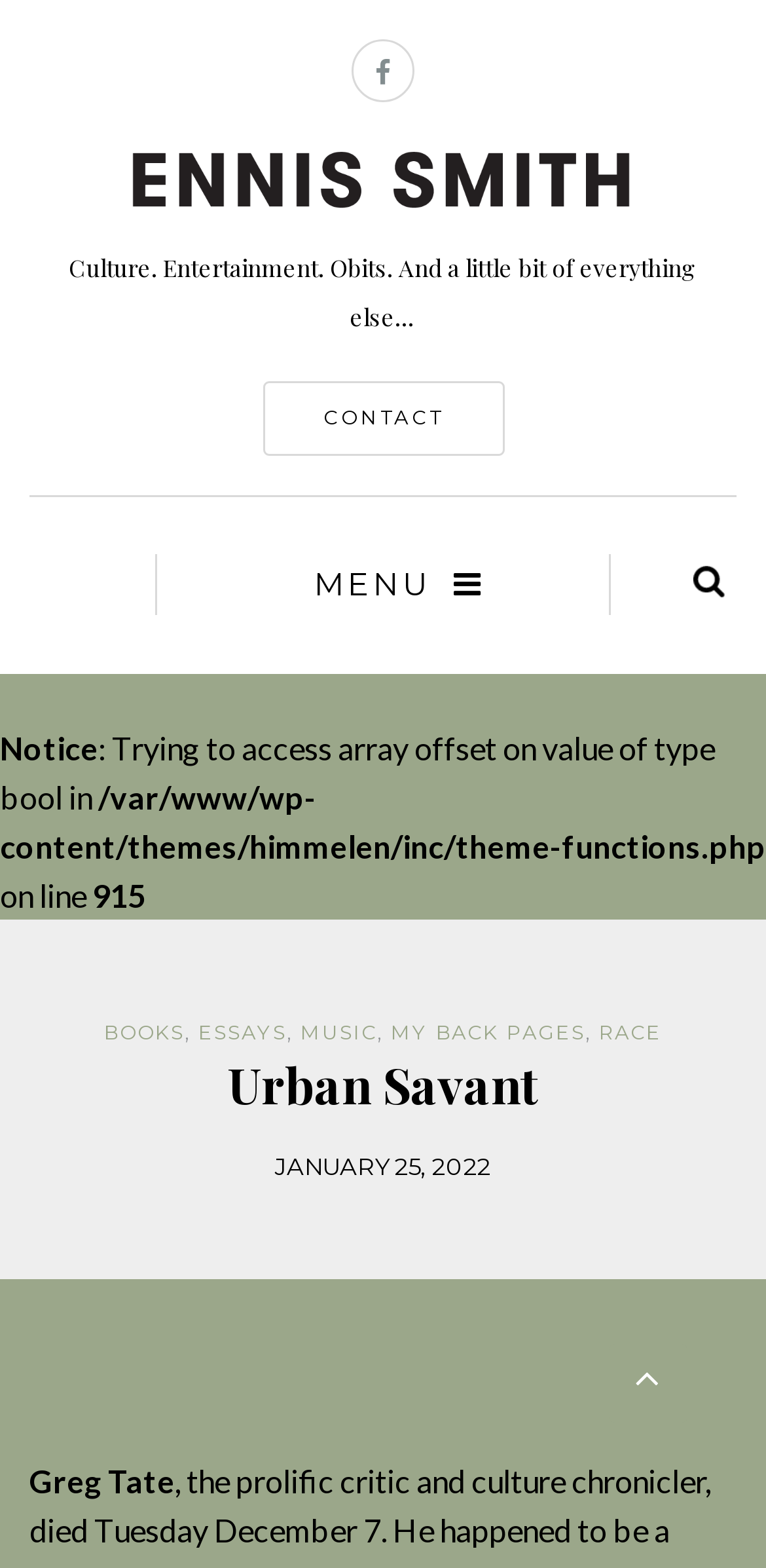Pinpoint the bounding box coordinates of the element you need to click to execute the following instruction: "visit the 'Blessed Life' page". The bounding box should be represented by four float numbers between 0 and 1, in the format [left, top, right, bottom].

None